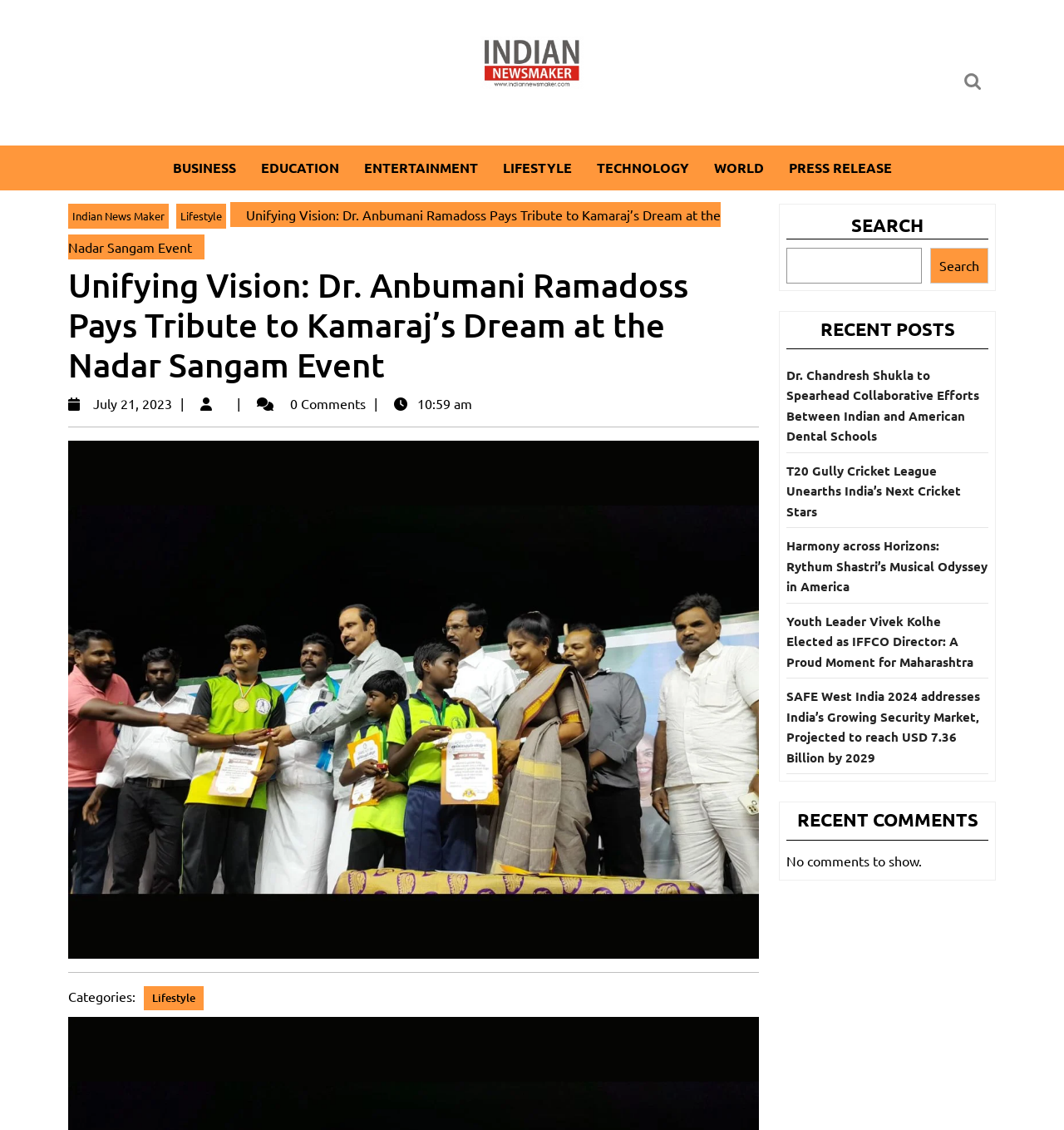Generate the title text from the webpage.

Unifying Vision: Dr. Anbumani Ramadoss Pays Tribute to Kamaraj’s Dream at the Nadar Sangam Event